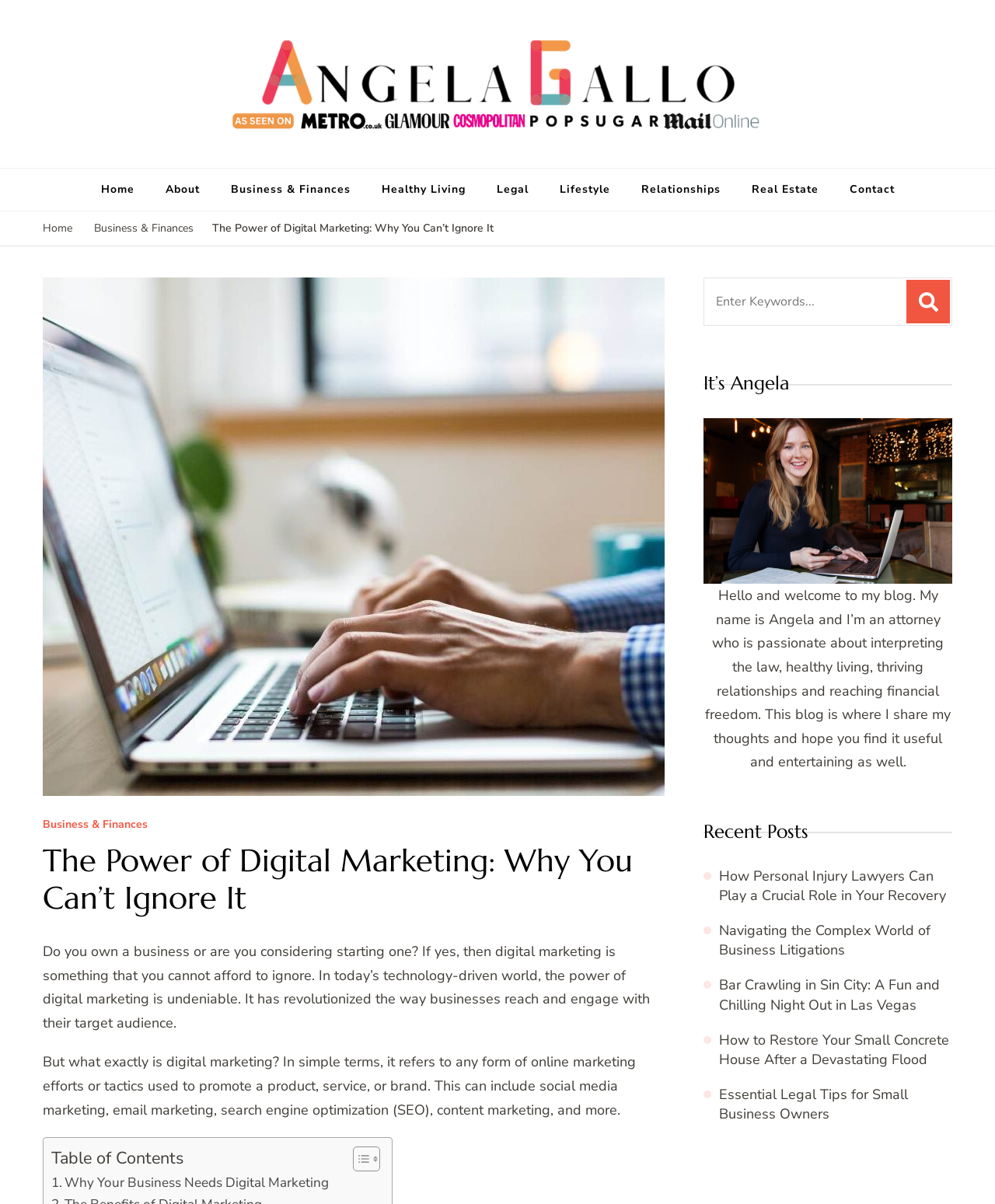Please identify the bounding box coordinates of the element's region that needs to be clicked to fulfill the following instruction: "Click on the 'Home' link". The bounding box coordinates should consist of four float numbers between 0 and 1, i.e., [left, top, right, bottom].

[0.086, 0.14, 0.15, 0.175]